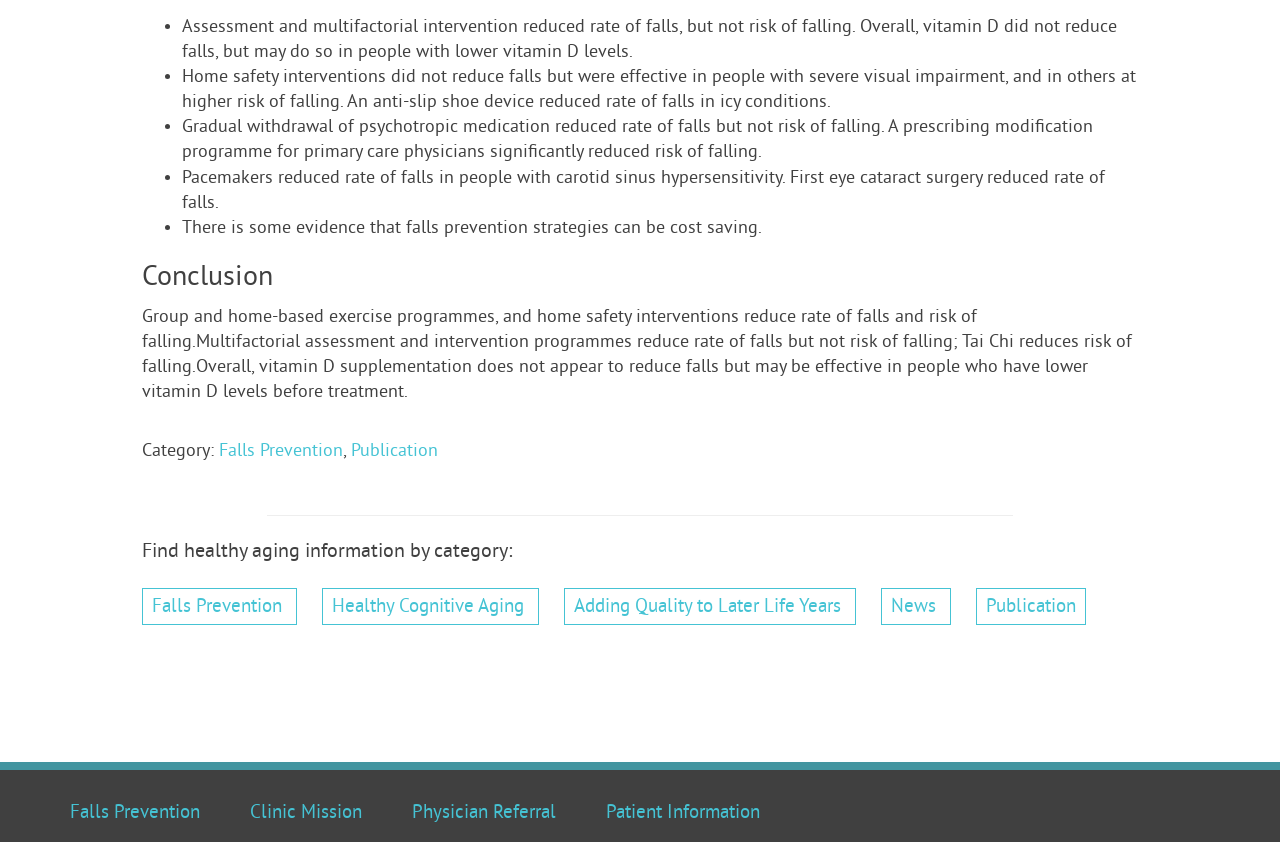What is the category of the webpage?
Carefully analyze the image and provide a thorough answer to the question.

The webpage is categorized under 'Falls Prevention' and 'Publication', as indicated by the links at the top and bottom of the page.